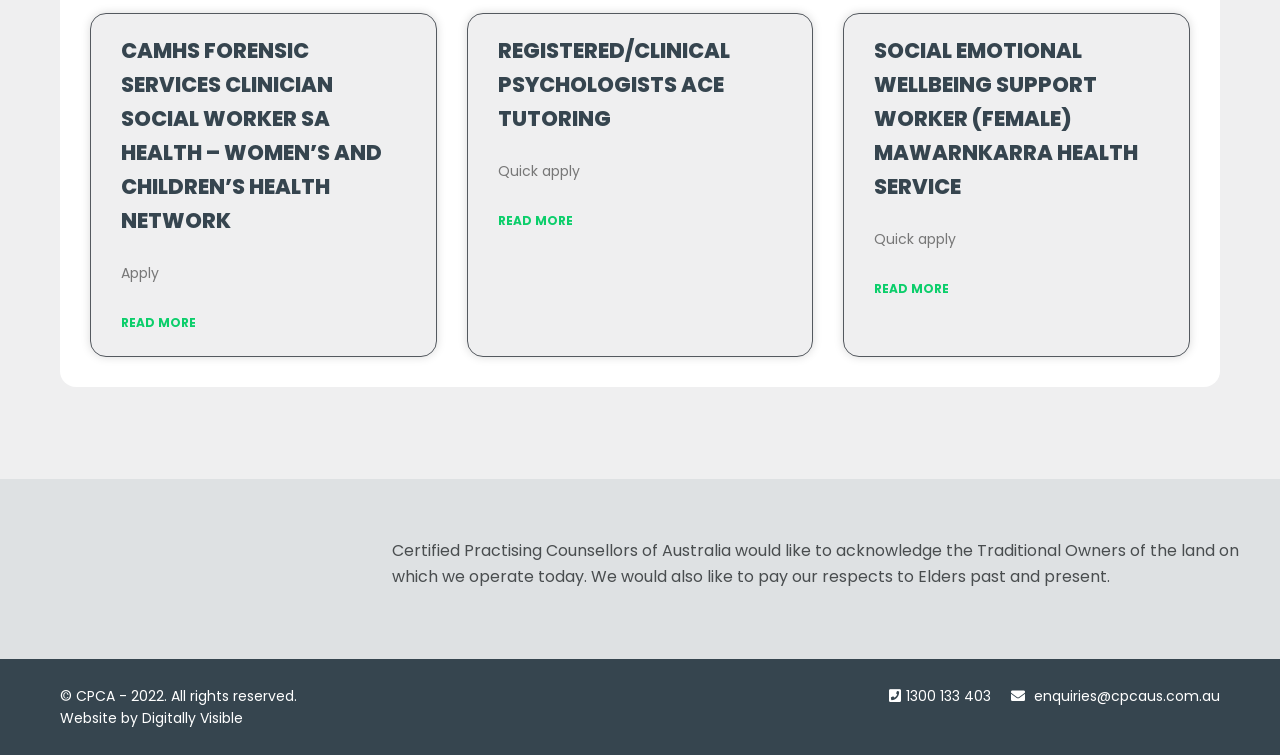Please indicate the bounding box coordinates for the clickable area to complete the following task: "Quickly apply for SOCIAL EMOTIONAL WELLBEING SUPPORT WORKER (FEMALE) MAWARNKARRA HEALTH SERVICE". The coordinates should be specified as four float numbers between 0 and 1, i.e., [left, top, right, bottom].

[0.683, 0.303, 0.747, 0.33]